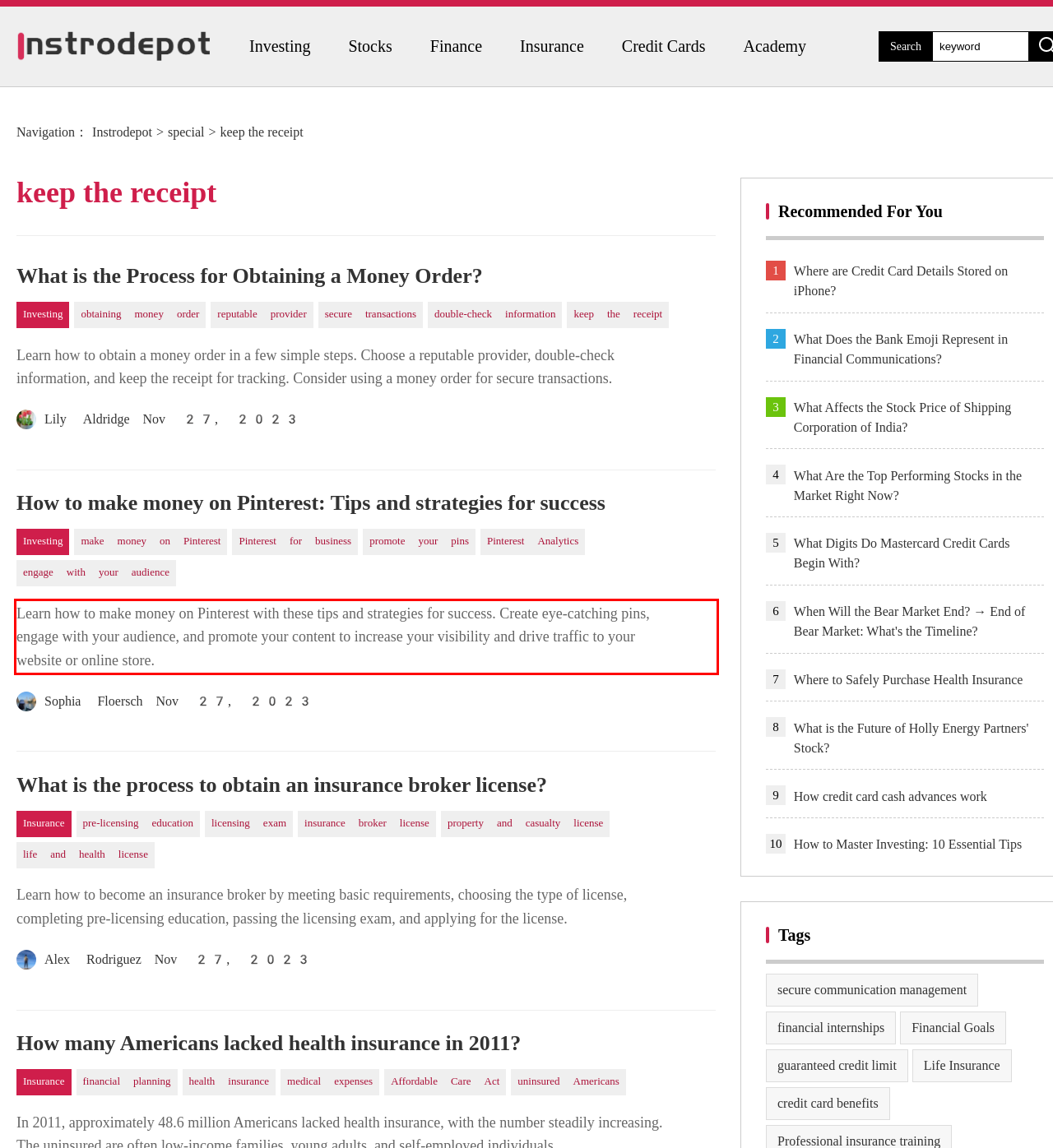You are given a screenshot showing a webpage with a red bounding box. Perform OCR to capture the text within the red bounding box.

Learn how to make money on Pinterest with these tips and strategies for success. Create eye-catching pins, engage with your audience, and promote your content to increase your visibility and drive traffic to your website or online store.